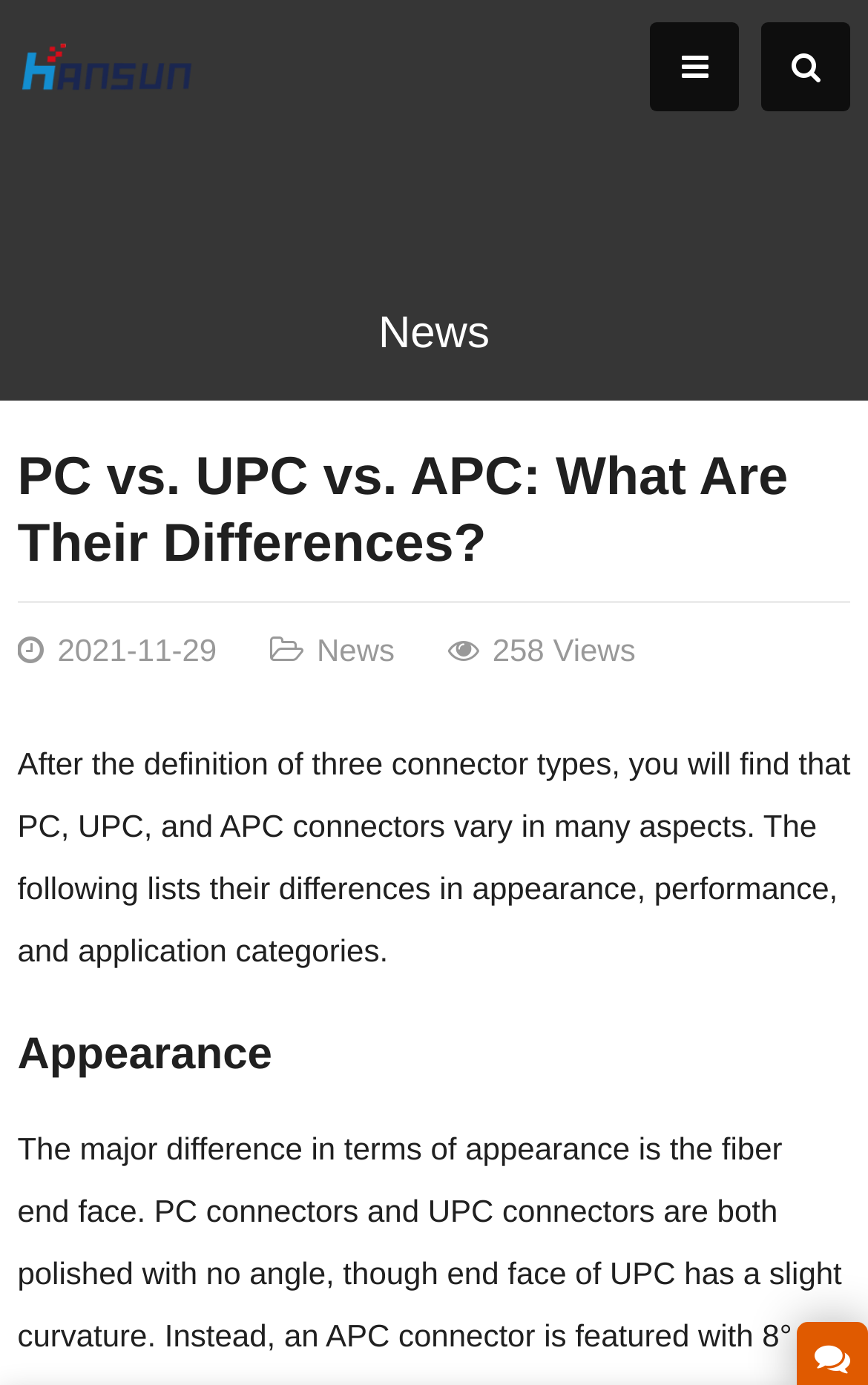Refer to the image and provide an in-depth answer to the question:
What is the first aspect mentioned in the article that the three connectors vary in?

I found the first aspect by looking at the heading 'Appearance' which is located below the introduction text and above the content of the article.